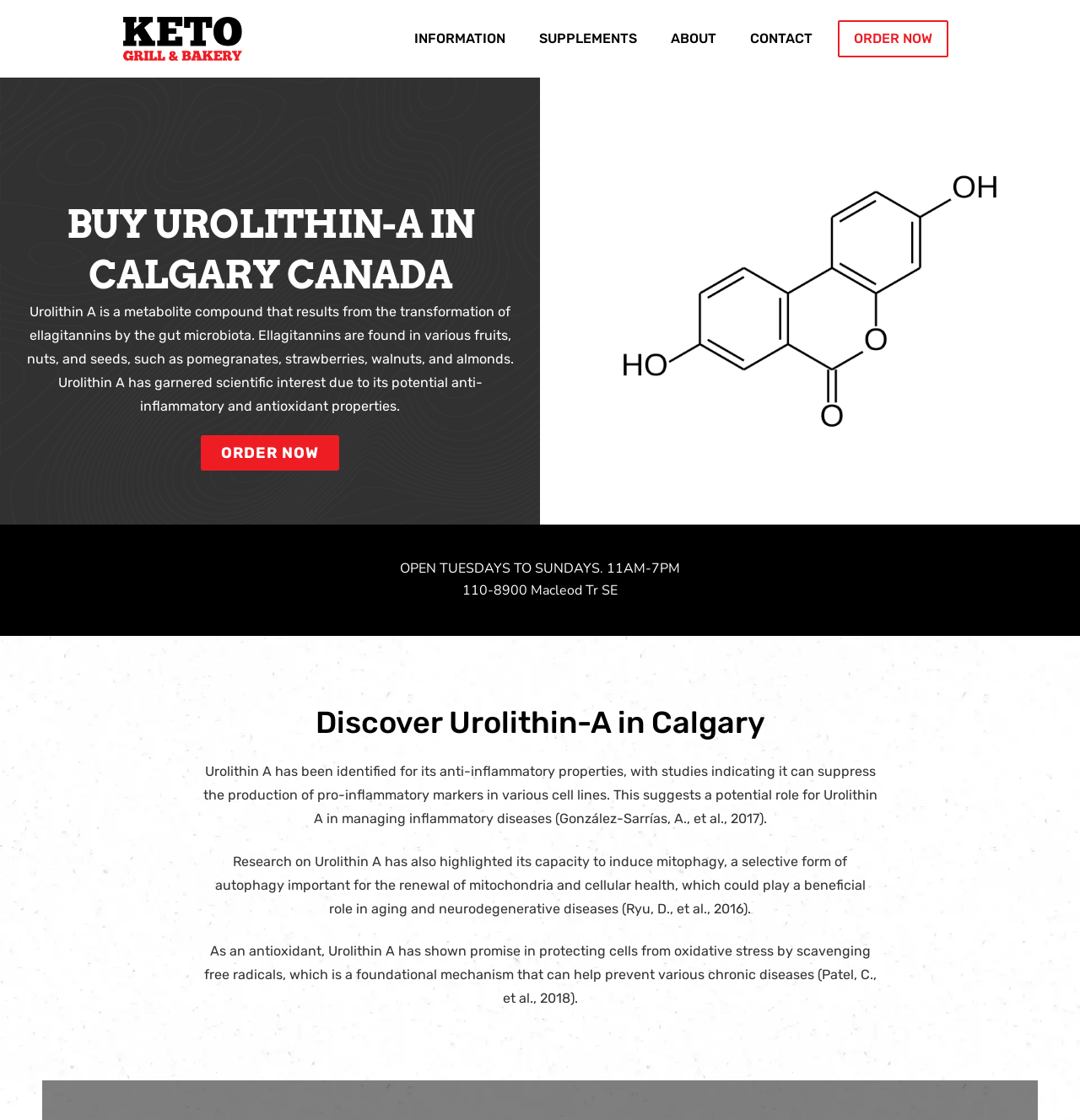Please respond to the question using a single word or phrase:
What is Urolithin A?

metabolite compound